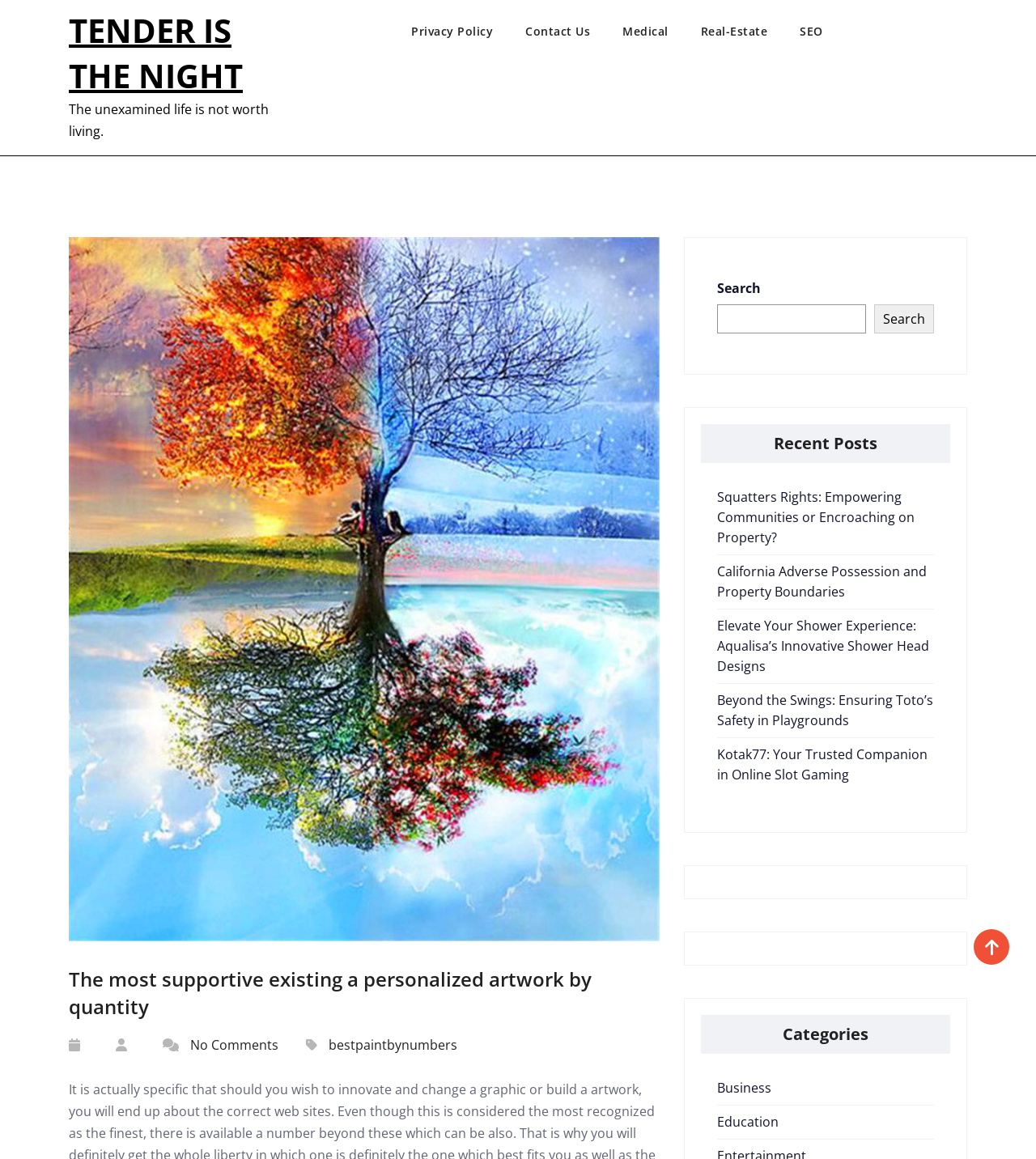What is the quote above the links?
Answer with a single word or phrase, using the screenshot for reference.

The unexamined life is not worth living.